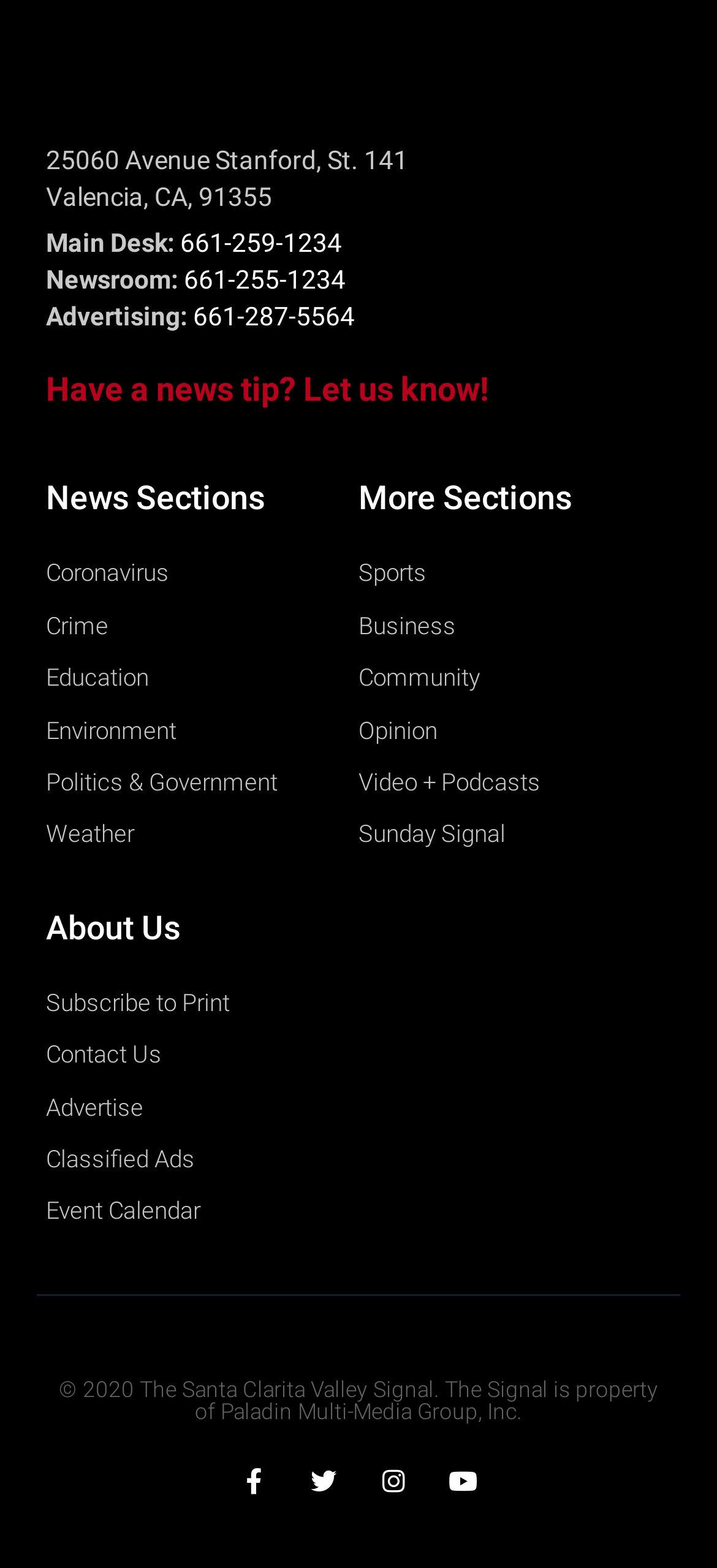Please mark the clickable region by giving the bounding box coordinates needed to complete this instruction: "Visit the 'Coronavirus' news section".

[0.064, 0.352, 0.5, 0.38]